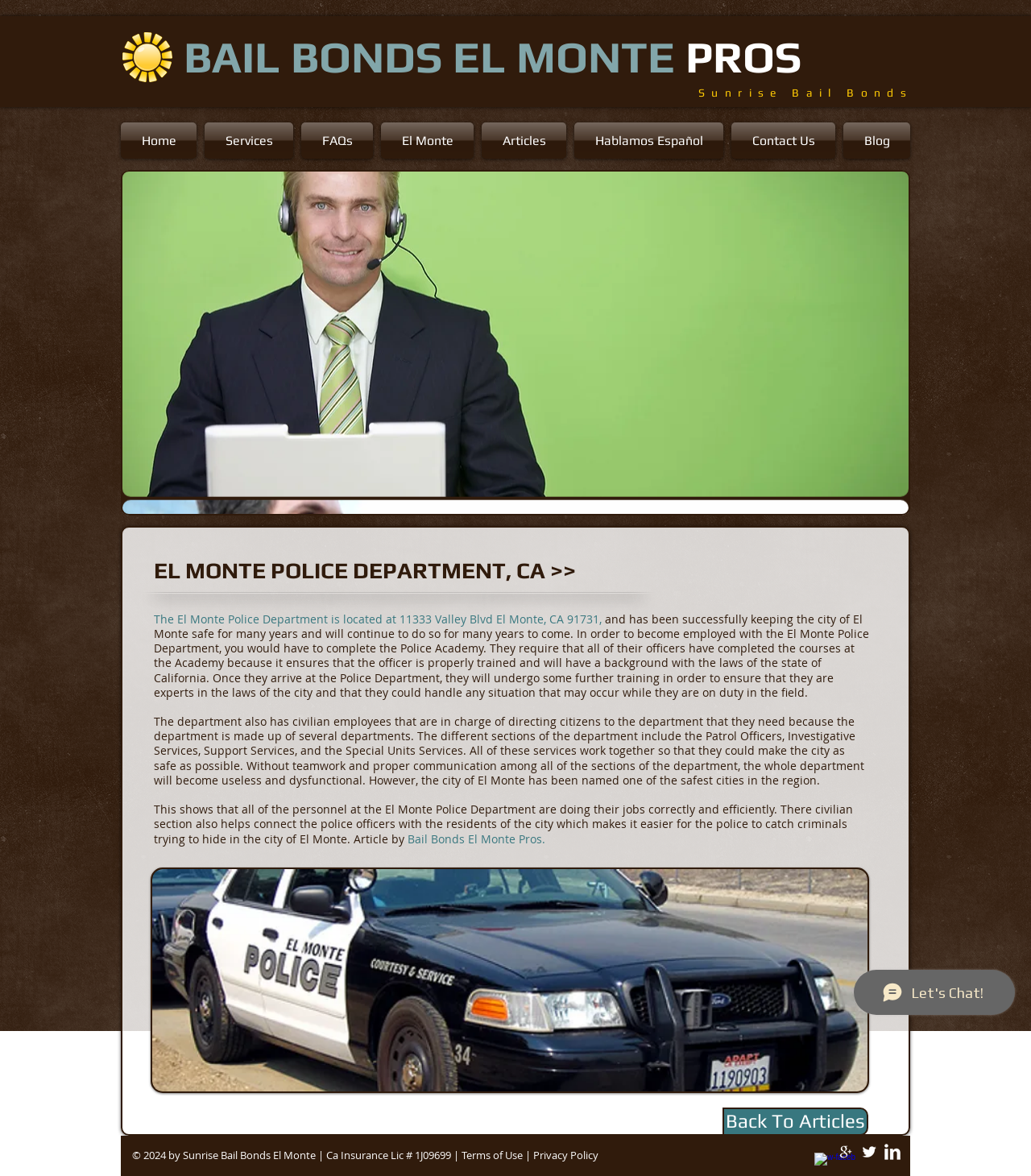Can you provide the bounding box coordinates for the element that should be clicked to implement the instruction: "Contact 'Sunrise Bail Bonds El Monte'"?

[0.177, 0.976, 0.306, 0.988]